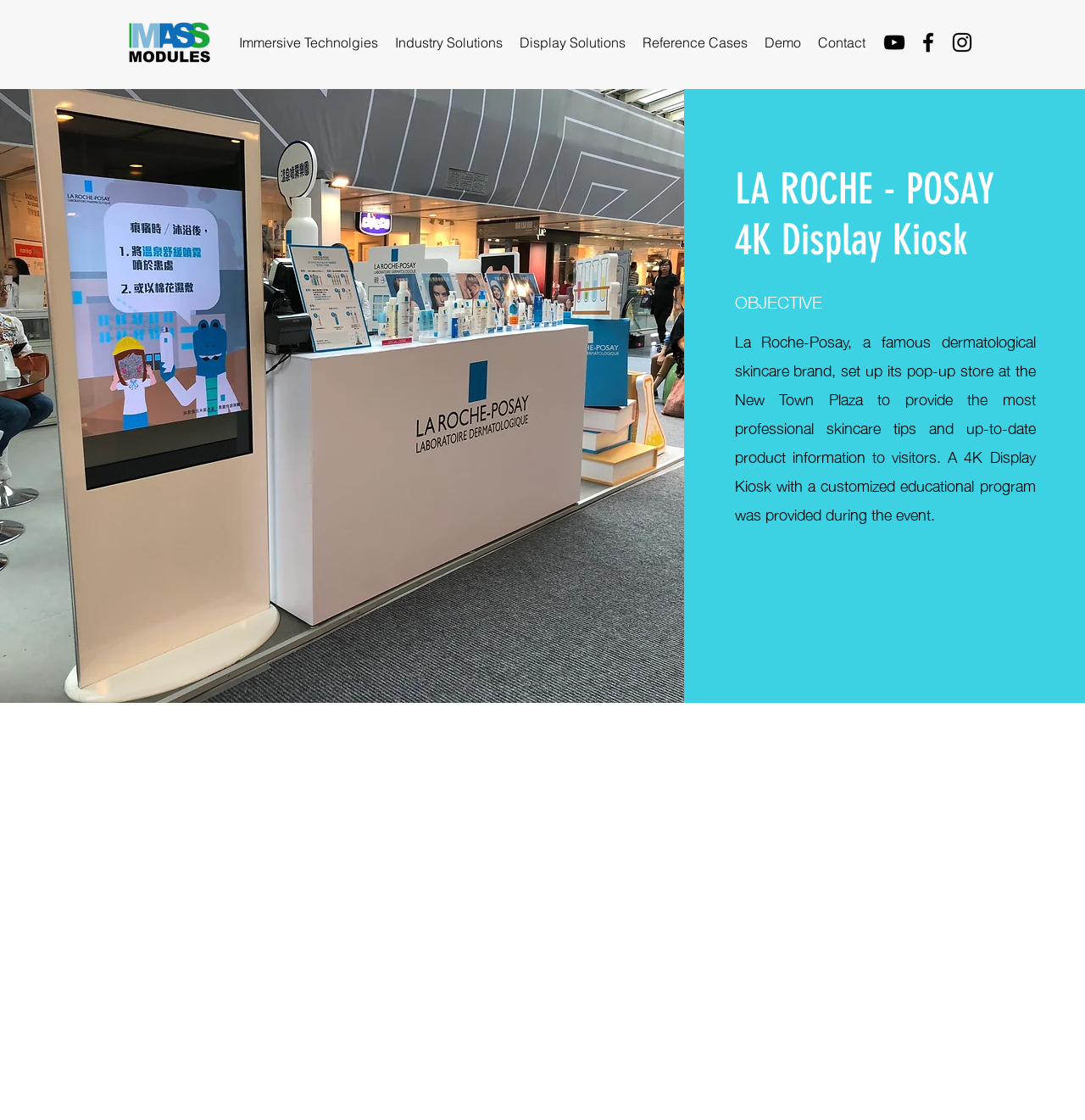Identify the bounding box coordinates for the UI element described as: "Immersive Technolgies".

[0.212, 0.026, 0.356, 0.049]